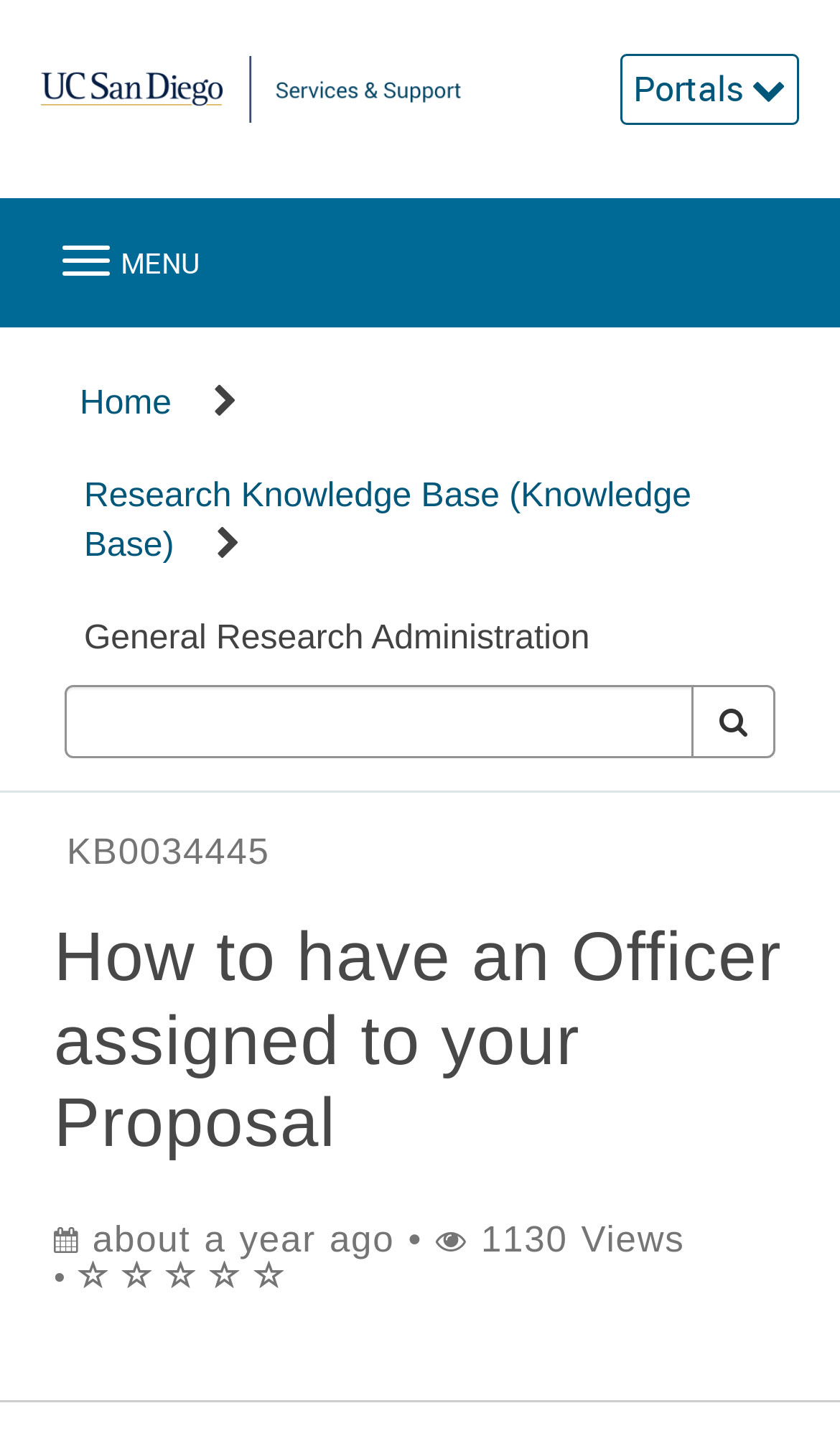Identify the bounding box coordinates of the clickable region necessary to fulfill the following instruction: "Click the Search button". The bounding box coordinates should be four float numbers between 0 and 1, i.e., [left, top, right, bottom].

[0.823, 0.472, 0.923, 0.522]